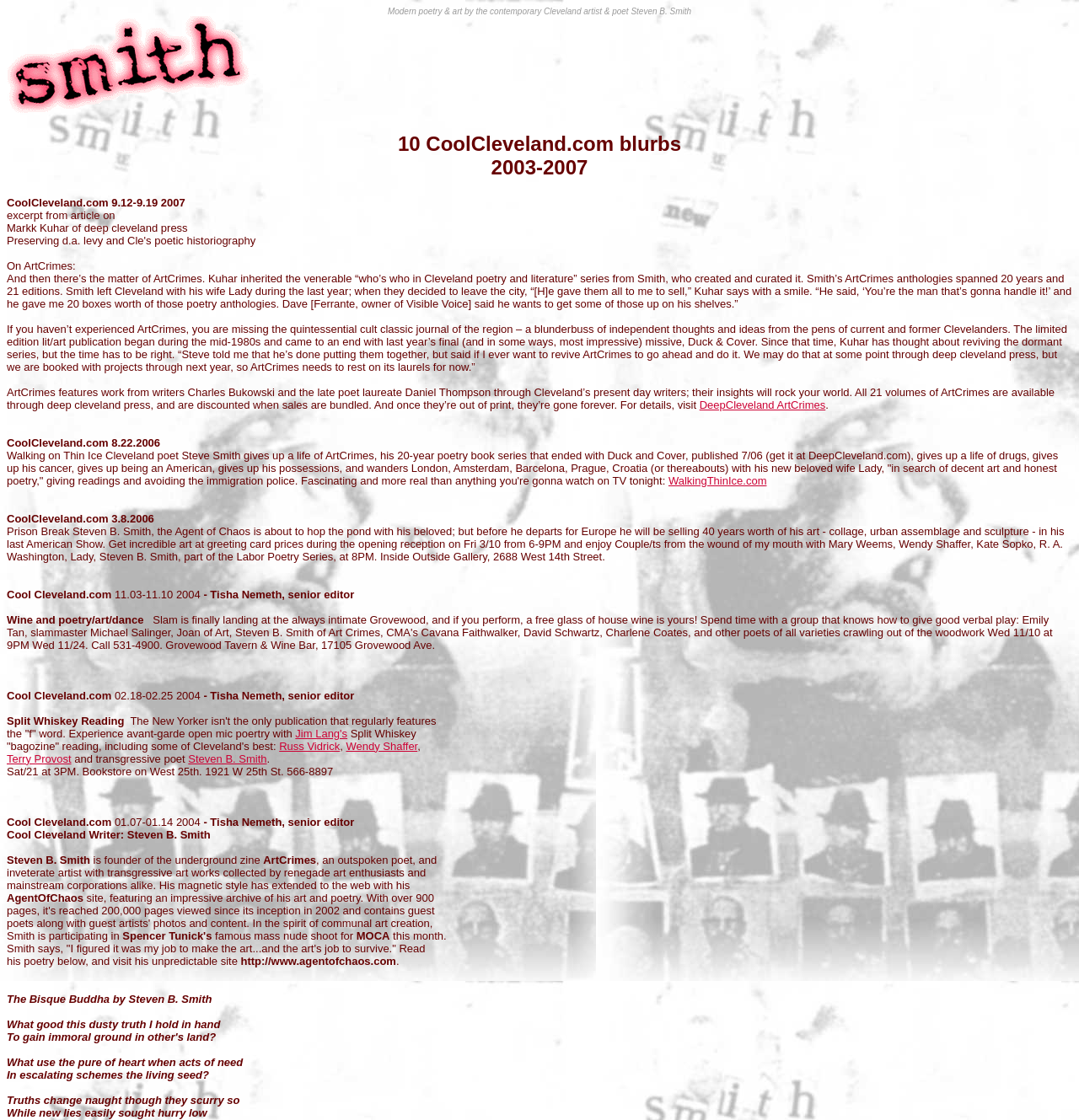Using the format (top-left x, top-left y, bottom-right x, bottom-right y), and given the element description, identify the bounding box coordinates within the screenshot: Steven B. Smith

[0.174, 0.672, 0.247, 0.683]